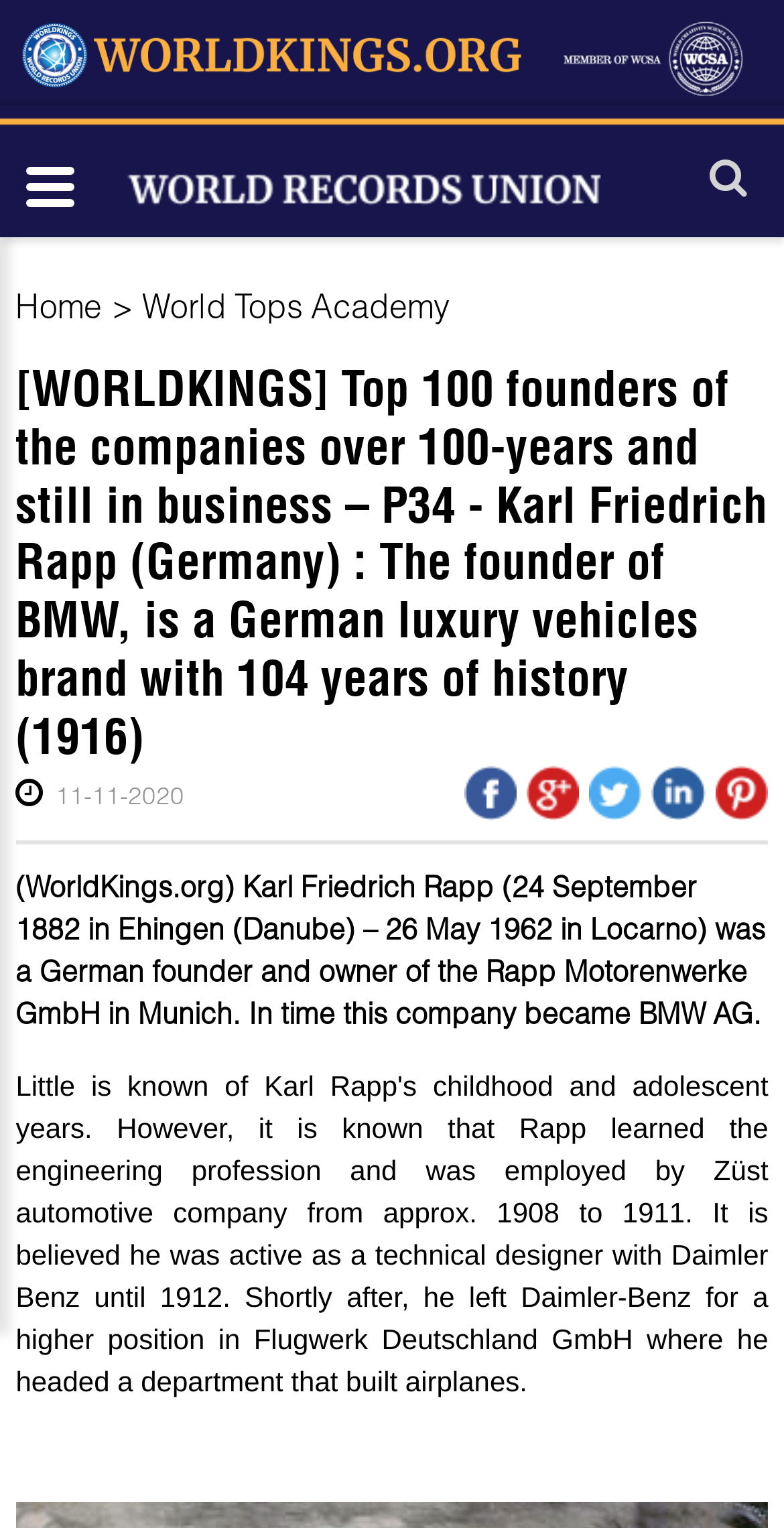How many years of history does BMW have?
Give a single word or phrase answer based on the content of the image.

104 years